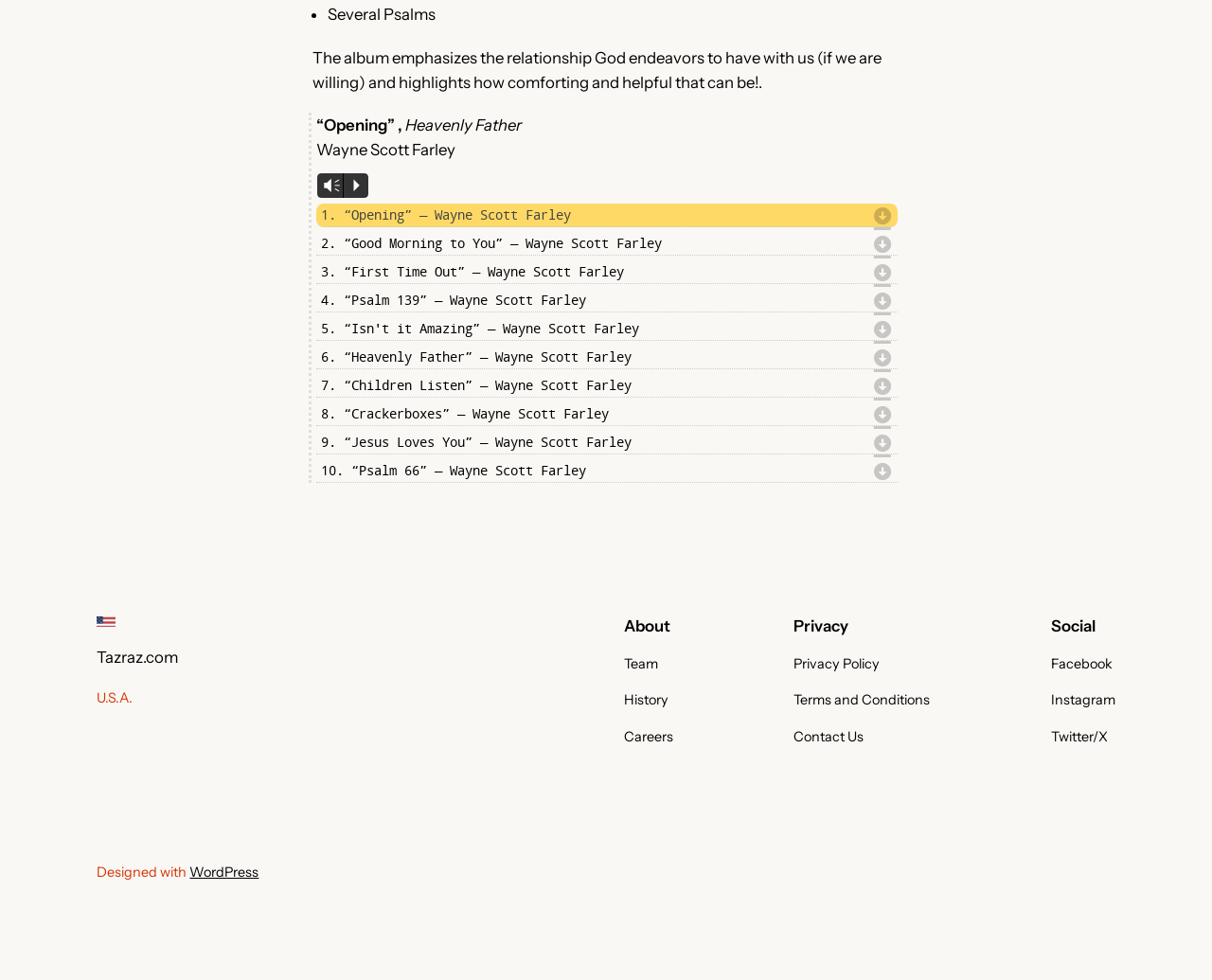Who is the artist of the album?
Look at the image and respond with a single word or a short phrase.

Wayne Scott Farley